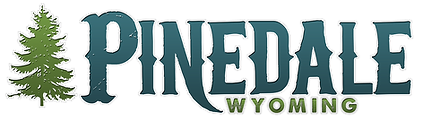Paint a vivid picture with your description of the image.

The image features the logo of the Town of Pinedale, Wyoming. It presents the name "PINEDALE" prominently, designed in a bold, stylized font that conveys a sense of strength and community. Alongside the town name, the word "WYOMING" is displayed in a subtle green hue, emphasizing its geographic identity. The logo also includes a distinctive pine tree illustration on the left, symbolizing the natural beauty and outdoor heritage of the region. This design encapsulates the essence of Pinedale, highlighting both its cultural significance and its connection to the surrounding wilderness. This logo serves as a visual representation and a link to the town's homepage, welcoming visitors to explore its offerings and community initiatives.